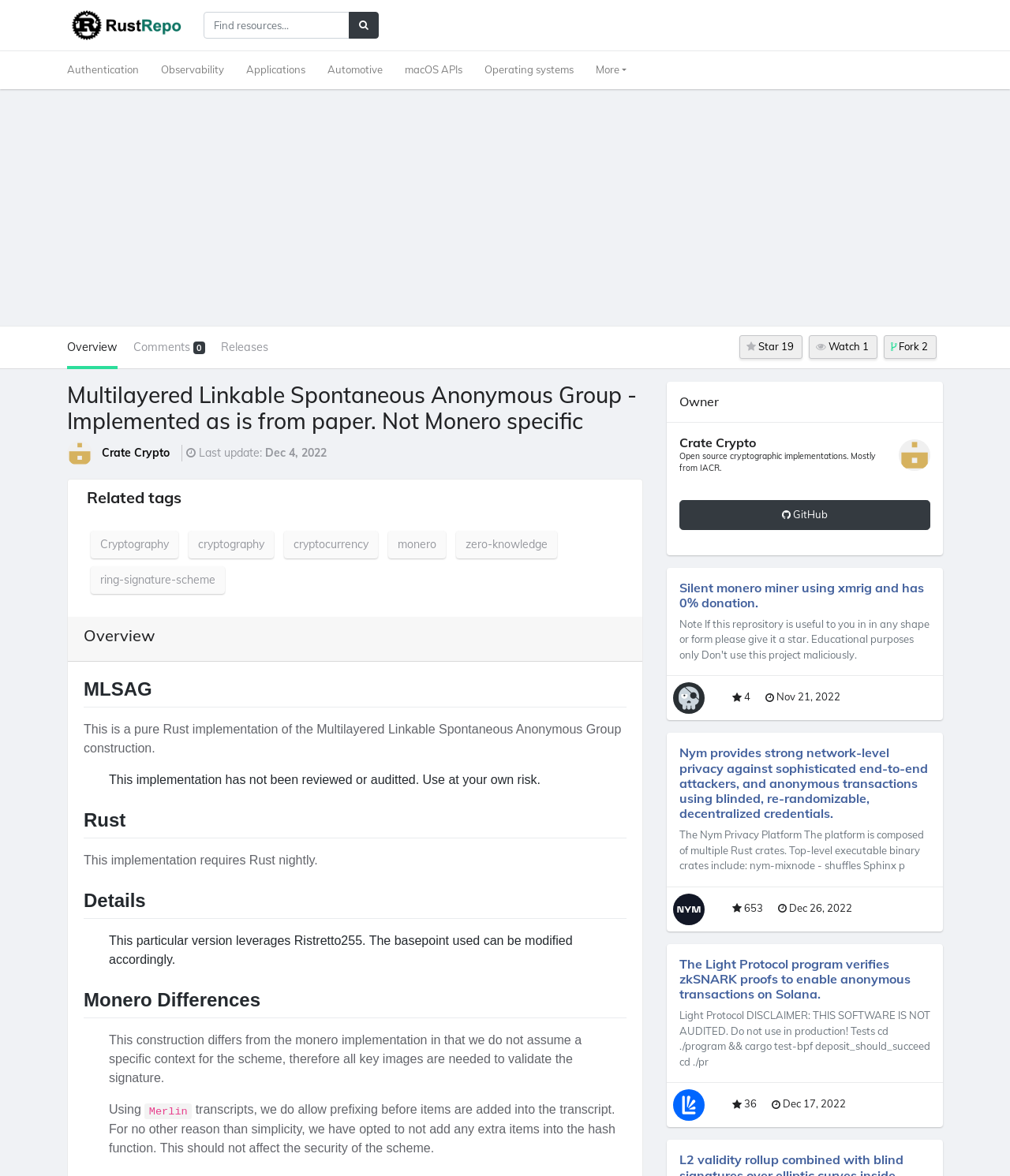Please answer the following question using a single word or phrase: 
What is the required Rust version for this implementation?

Rust nightly